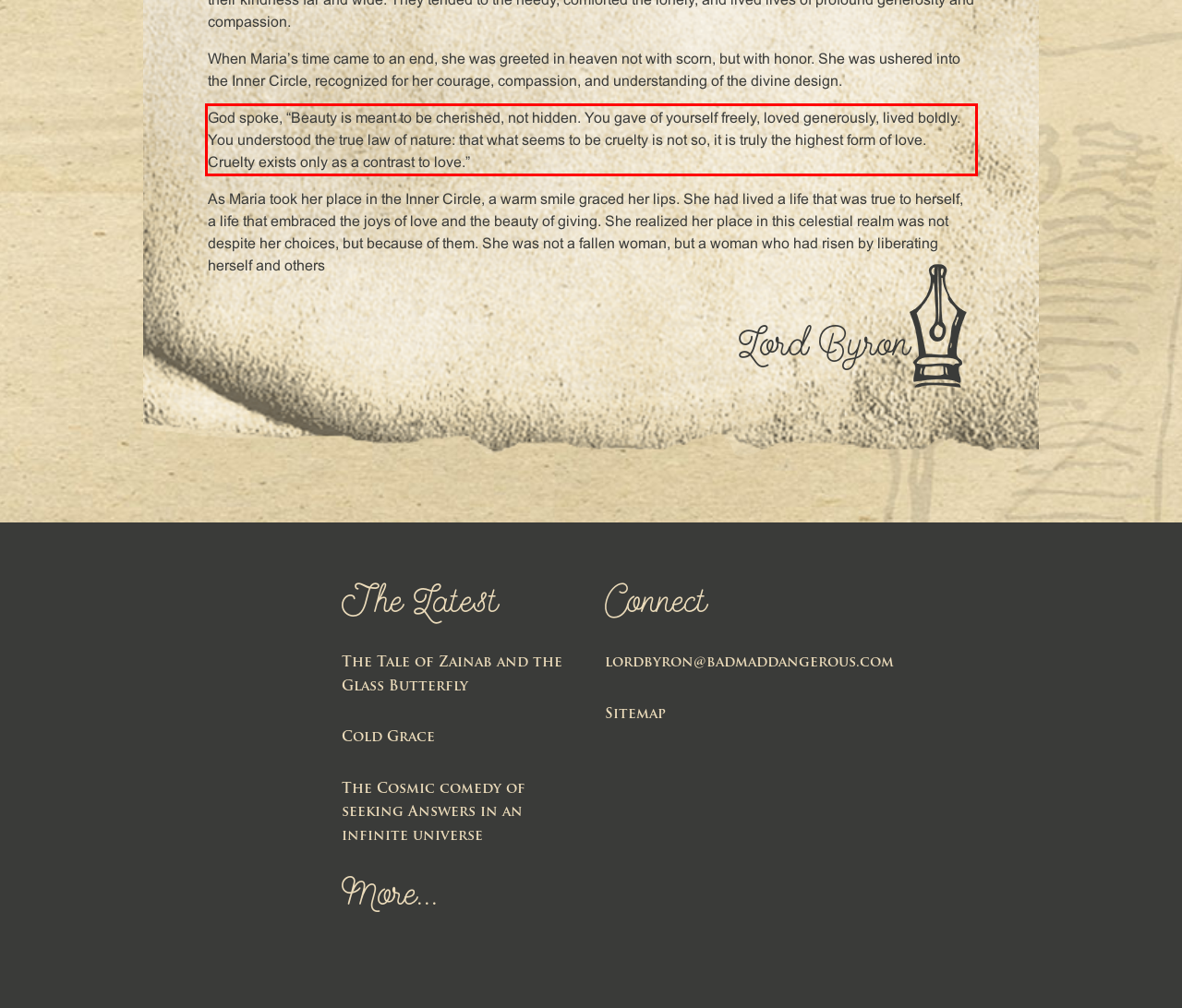Observe the screenshot of the webpage, locate the red bounding box, and extract the text content within it.

God spoke, “Beauty is meant to be cherished, not hidden. You gave of yourself freely, loved generously, lived boldly. You understood the true law of nature: that what seems to be cruelty is not so, it is truly the highest form of love. Cruelty exists only as a contrast to love.”